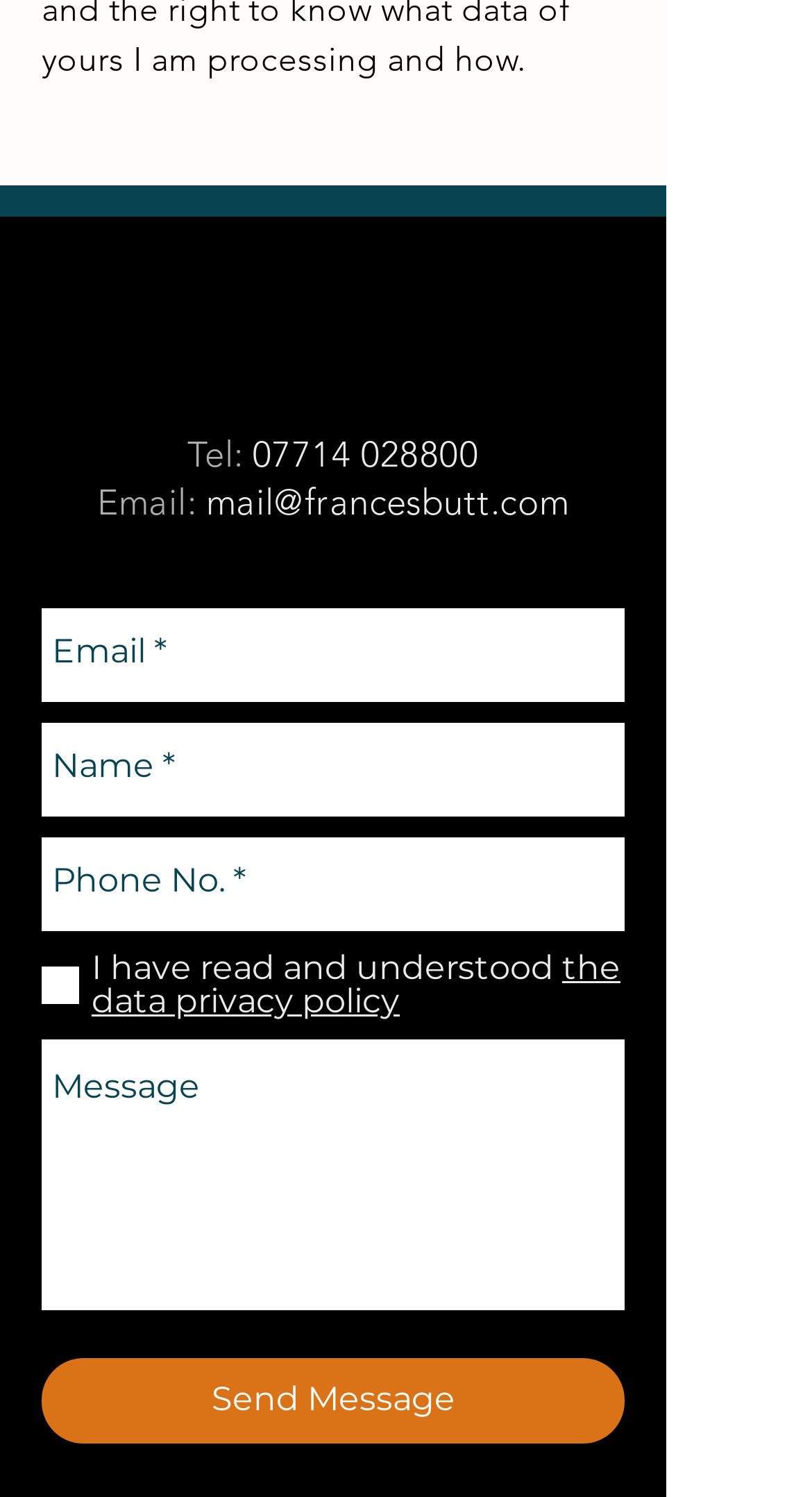How many text boxes are required?
Can you give a detailed and elaborate answer to the question?

I counted the number of text boxes with the 'required: True' attribute, which are 'Email *', 'Name *', and 'Phone No. *', so there are 3 required text boxes.